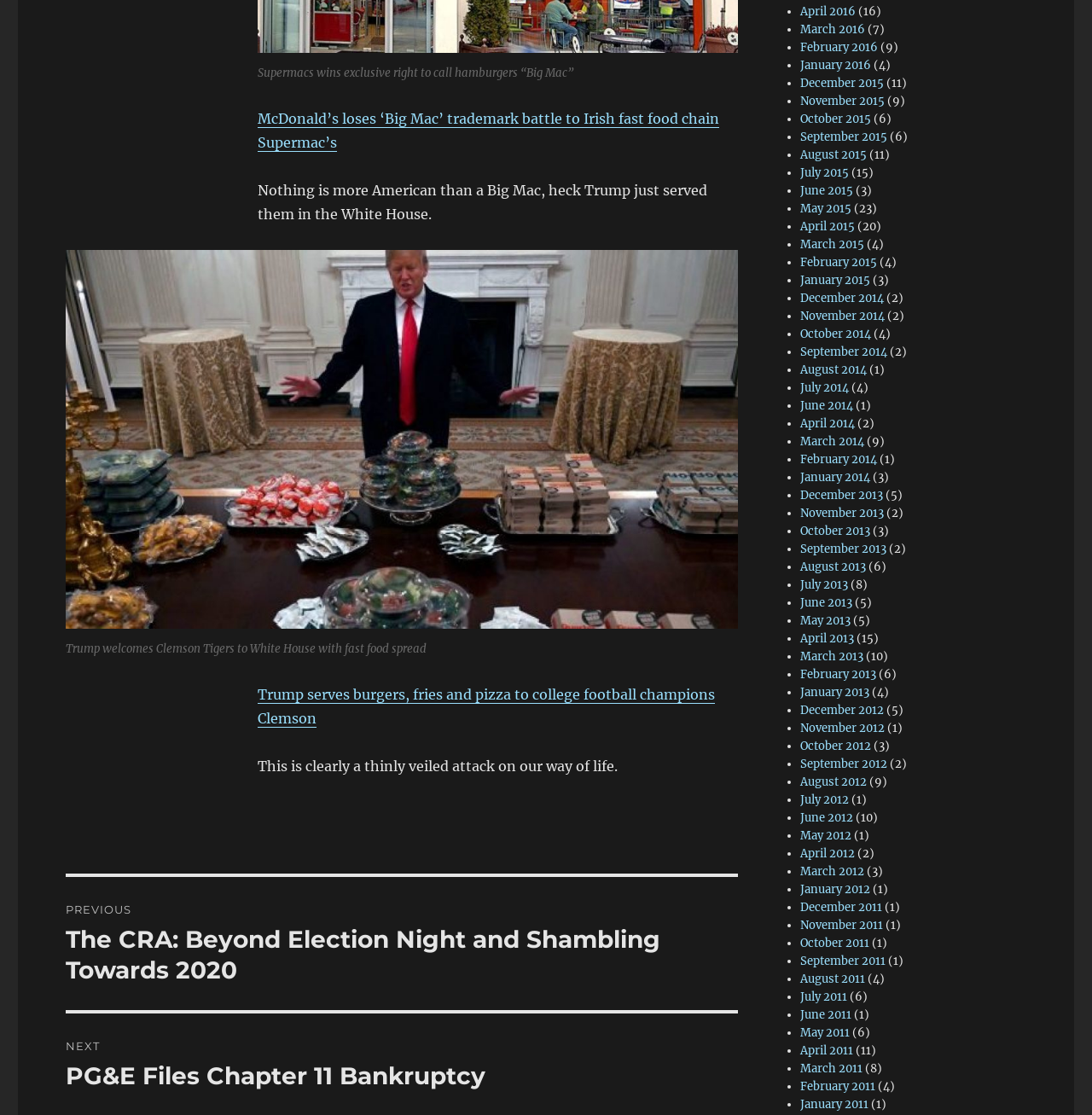Extract the bounding box coordinates for the UI element described as: "February 2015".

[0.733, 0.229, 0.803, 0.242]